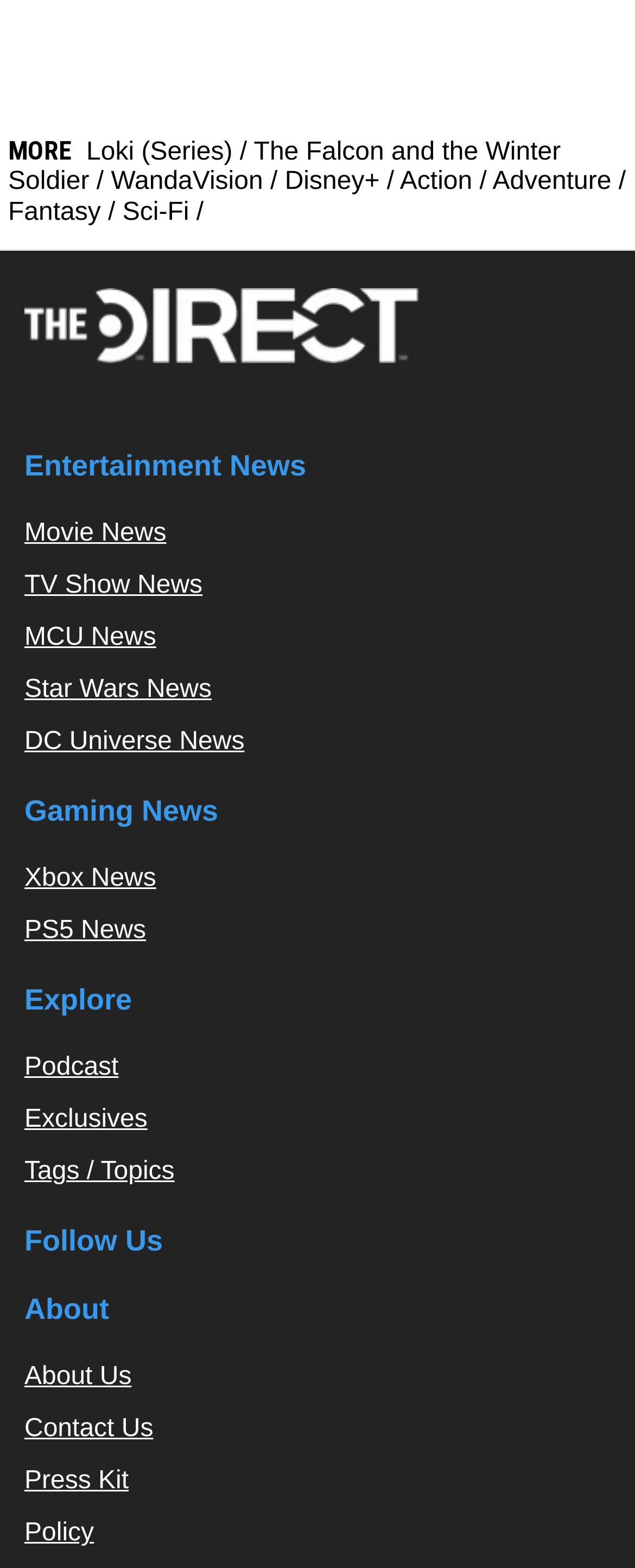Please identify the bounding box coordinates of the element I need to click to follow this instruction: "Read about Loki series".

[0.136, 0.088, 0.366, 0.106]